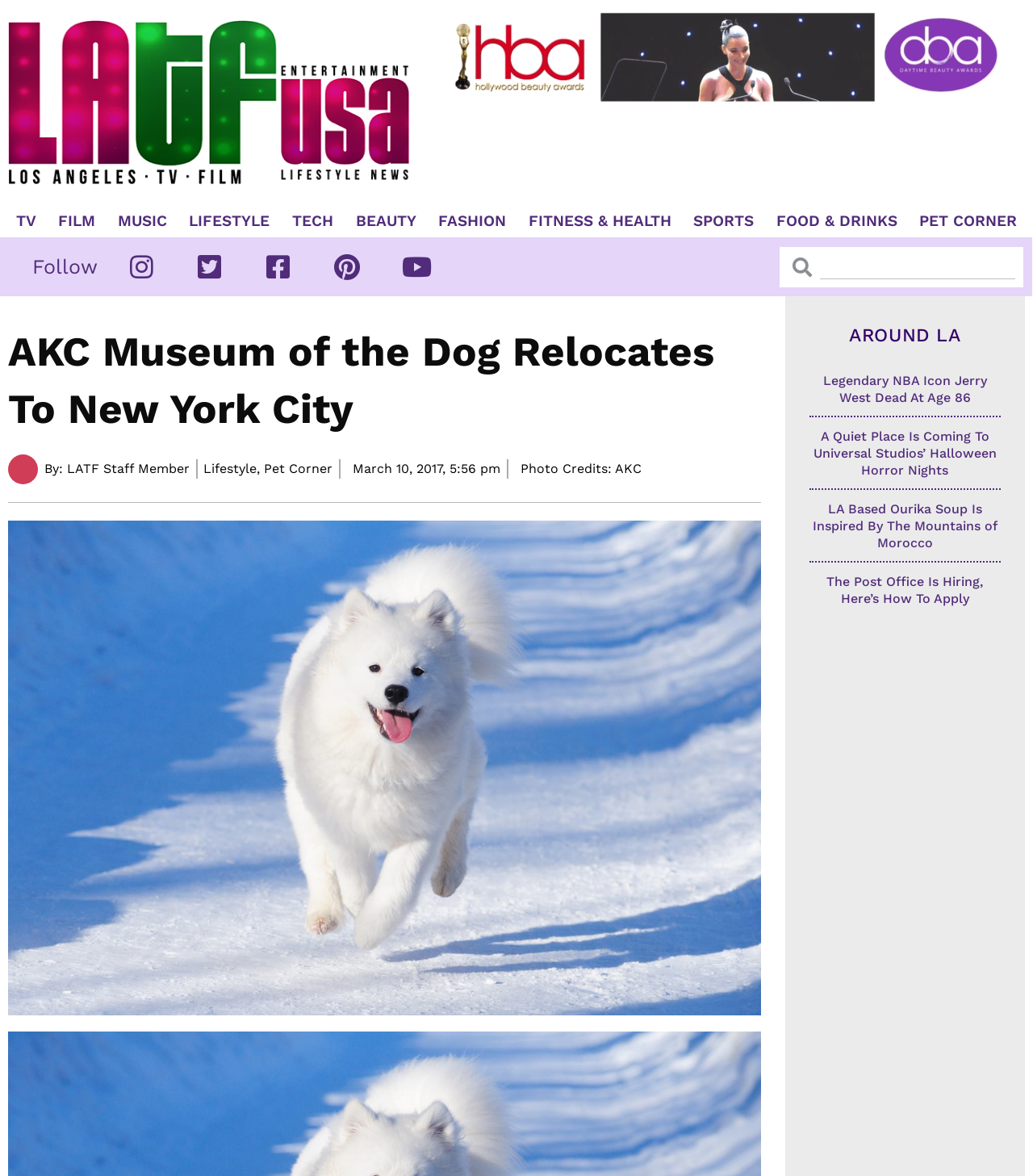What is the date of the article about the AKC Museum of the Dog?
Please provide a detailed and comprehensive answer to the question.

The question asks about the date of the article about the AKC Museum of the Dog. By examining the webpage, we can see the text 'March 10, 2017' below the heading, which indicates the date of the article.